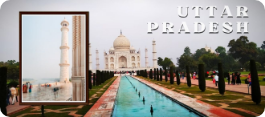Provide a rich and detailed narrative of the image.

The image prominently features the famous Taj Mahal, a UNESCO World Heritage Site located in Uttar Pradesh, India. The majestic white marble mausoleum is set in a serene landscape, flanked by meticulously landscaped gardens and a long reflecting pool that enhances its grandeur. In addition to the Taj Mahal, a smaller inset image shows a tall minaret, showcasing the architectural splendor characteristic of Mughal design. At the top of the image, the text "UTTAR PRADESH" is boldly displayed, emphasizing the state's rich cultural heritage and historical significance.

This captivating scene captures the essence of Uttar Pradesh, drawing visitors to its stunning monuments and vibrant history. The image effectively conveys a sense of tranquility and beauty, making it an inviting representation of one of India's most iconic landmarks.